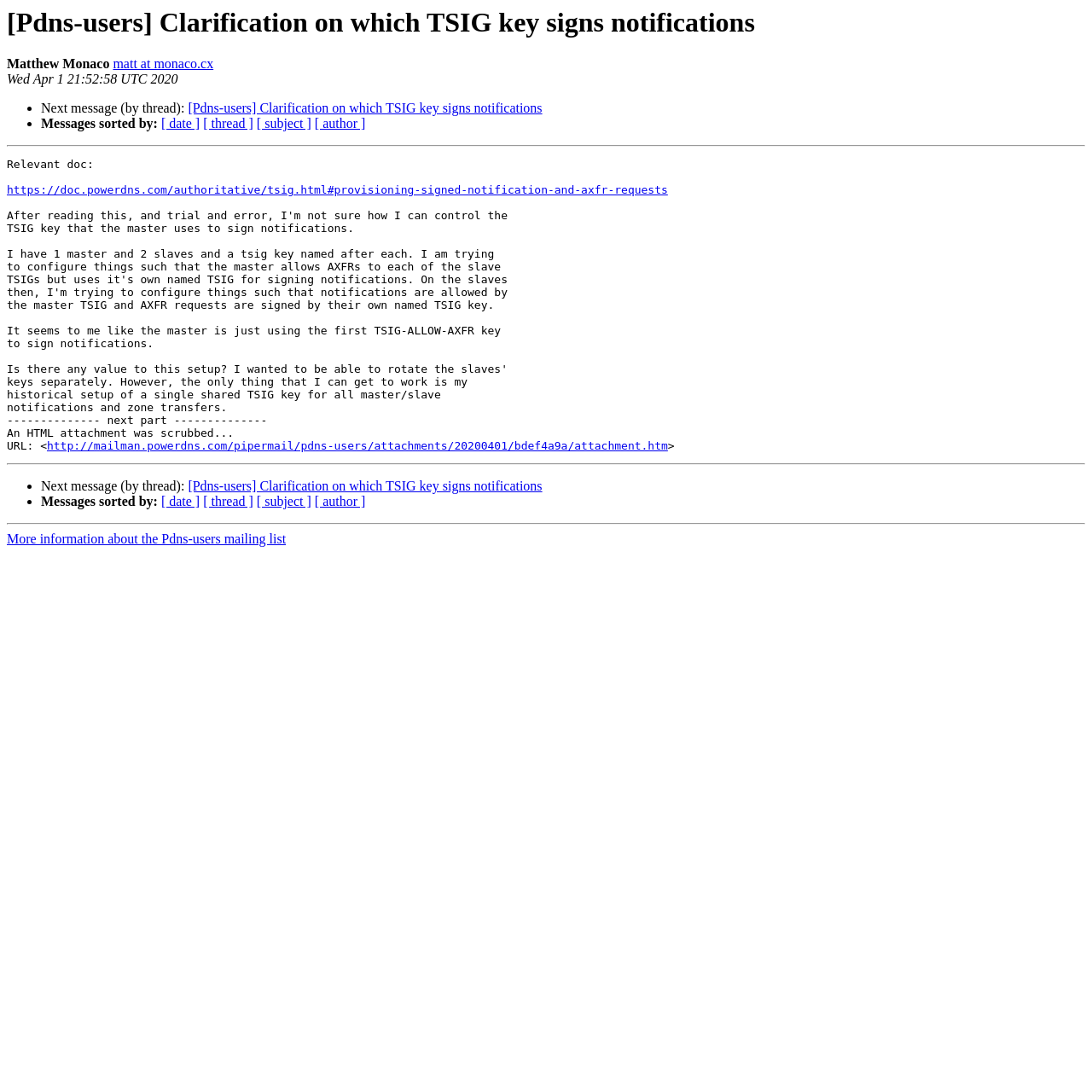Please reply to the following question with a single word or a short phrase:
What is the author of the message?

Matthew Monaco